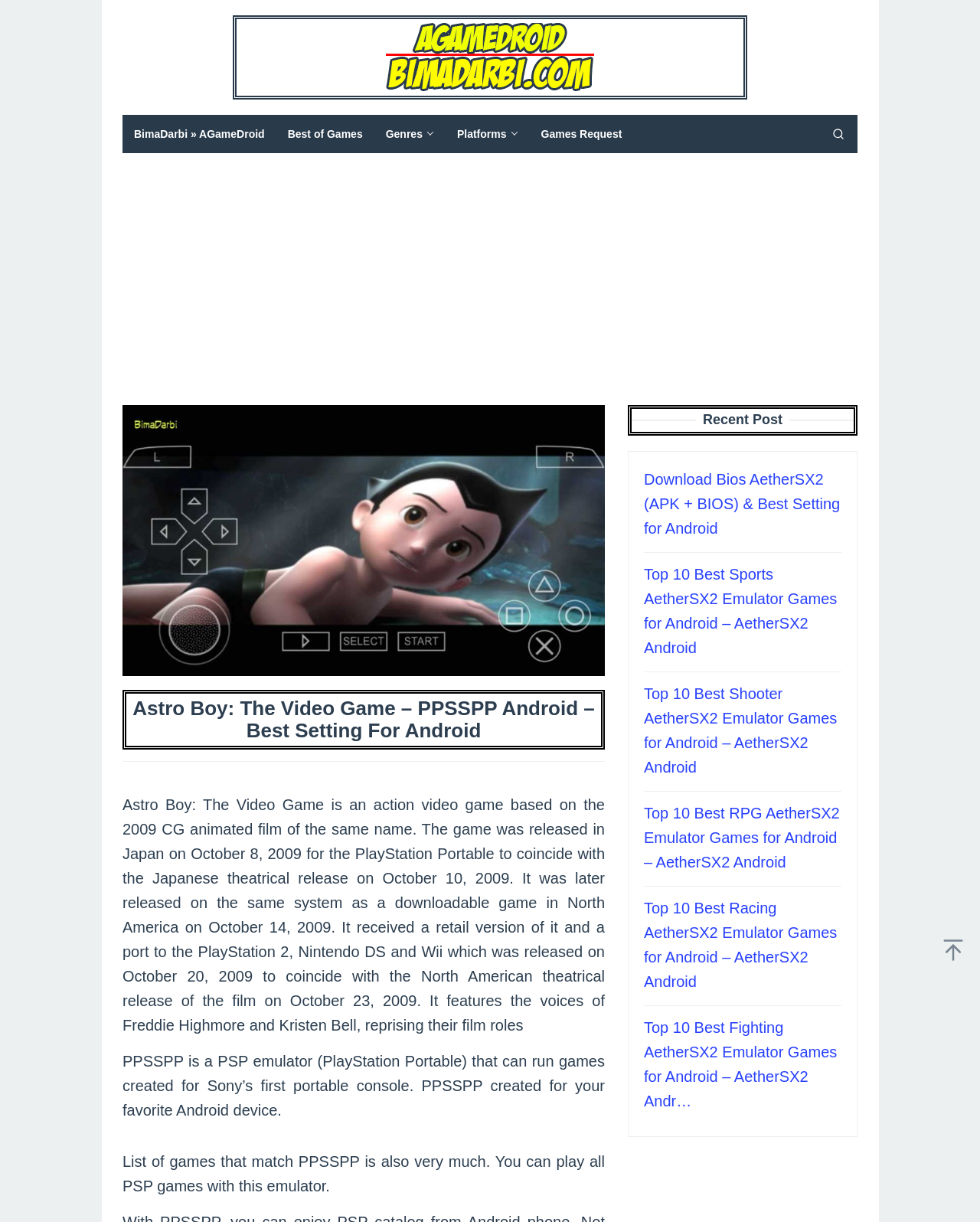Please provide a comprehensive response to the question below by analyzing the image: 
What is the genre of the game?

I found the answer by reading the text on the webpage, which states 'Astro Boy: The Video Game is an action video game...'. This text mentions the genre of the game.